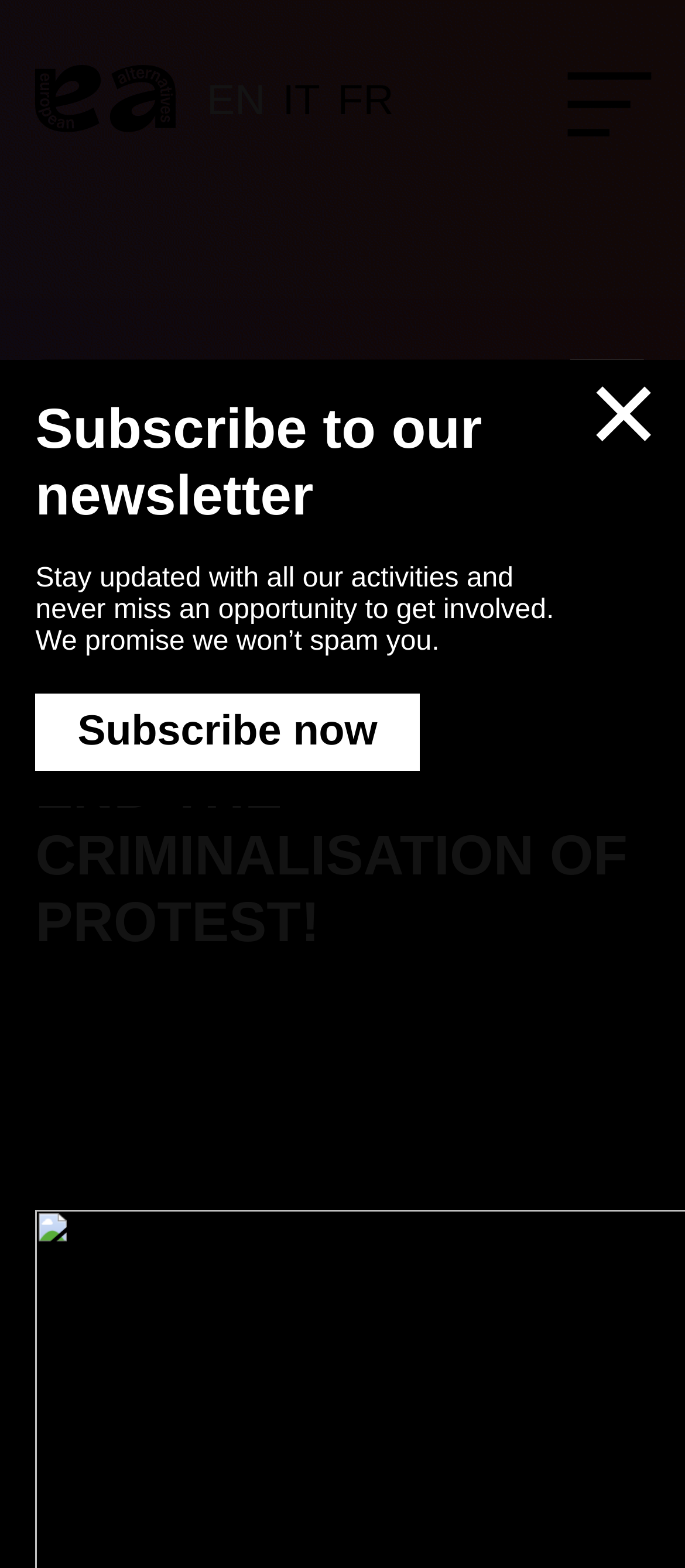How many buttons are there in the newsletter subscription dialog?
Based on the image, please offer an in-depth response to the question.

I counted the buttons in the newsletter subscription dialog by looking at the dialog's content, which includes a 'Subscribe now' link and a 'Close' button. There are 2 buttons in the dialog.